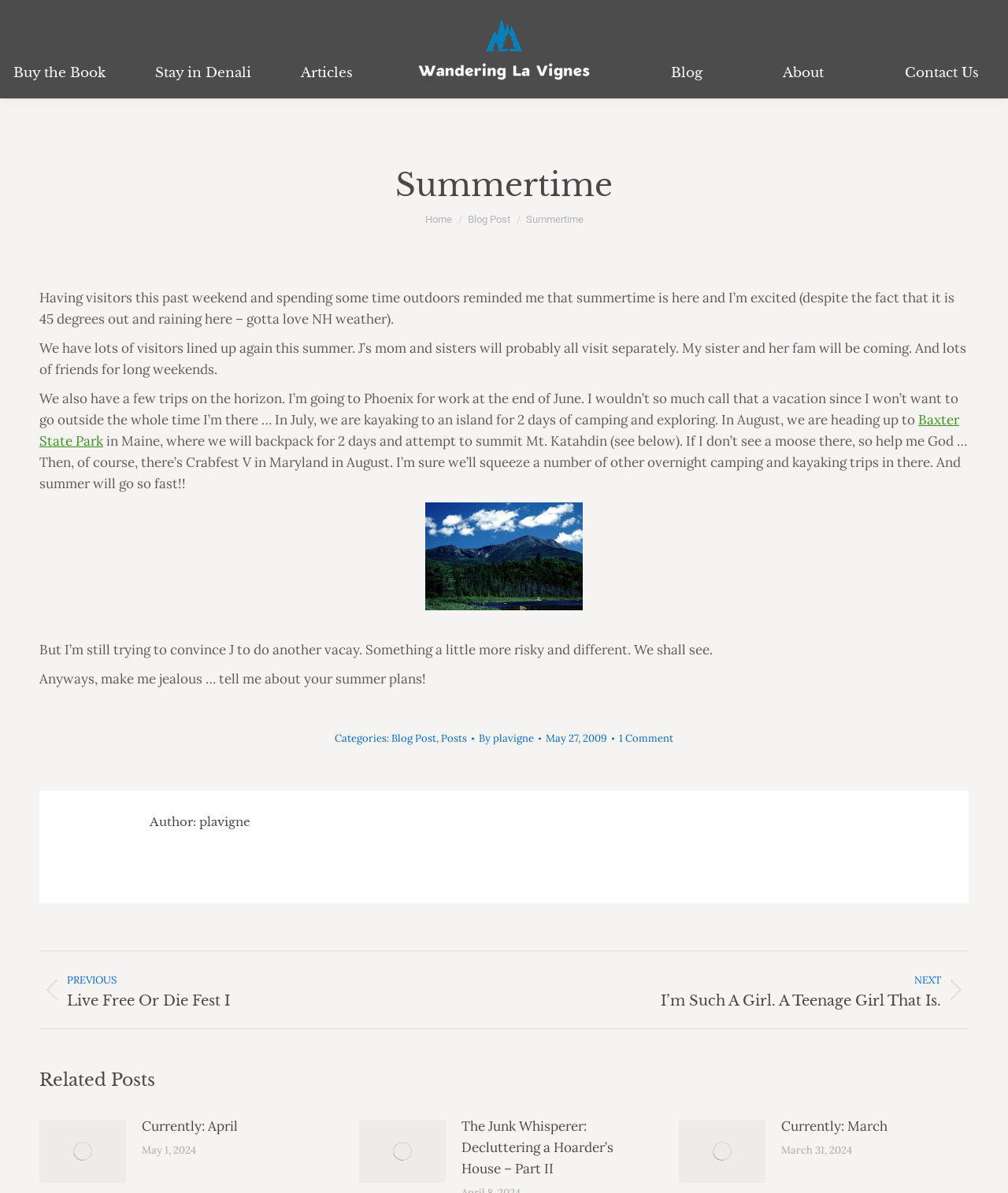Please find the bounding box coordinates in the format (top-left x, top-left y, bottom-right x, bottom-right y) for the given element description. Ensure the coordinates are floating point numbers between 0 and 1. Description: Go to El Paso News

None